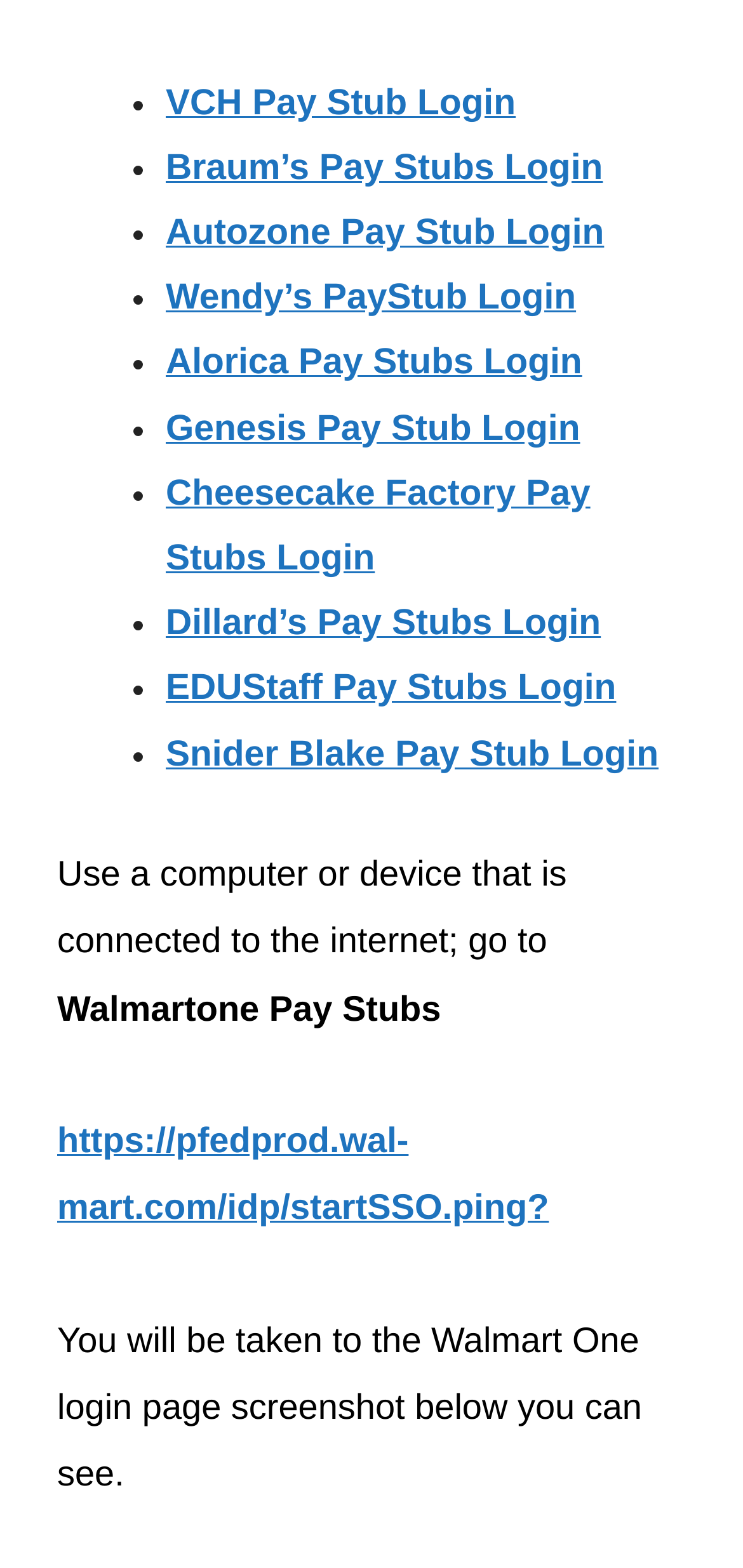Using the webpage screenshot, find the UI element described by Braum’s Pay Stubs Login. Provide the bounding box coordinates in the format (top-left x, top-left y, bottom-right x, bottom-right y), ensuring all values are floating point numbers between 0 and 1.

[0.223, 0.095, 0.811, 0.12]